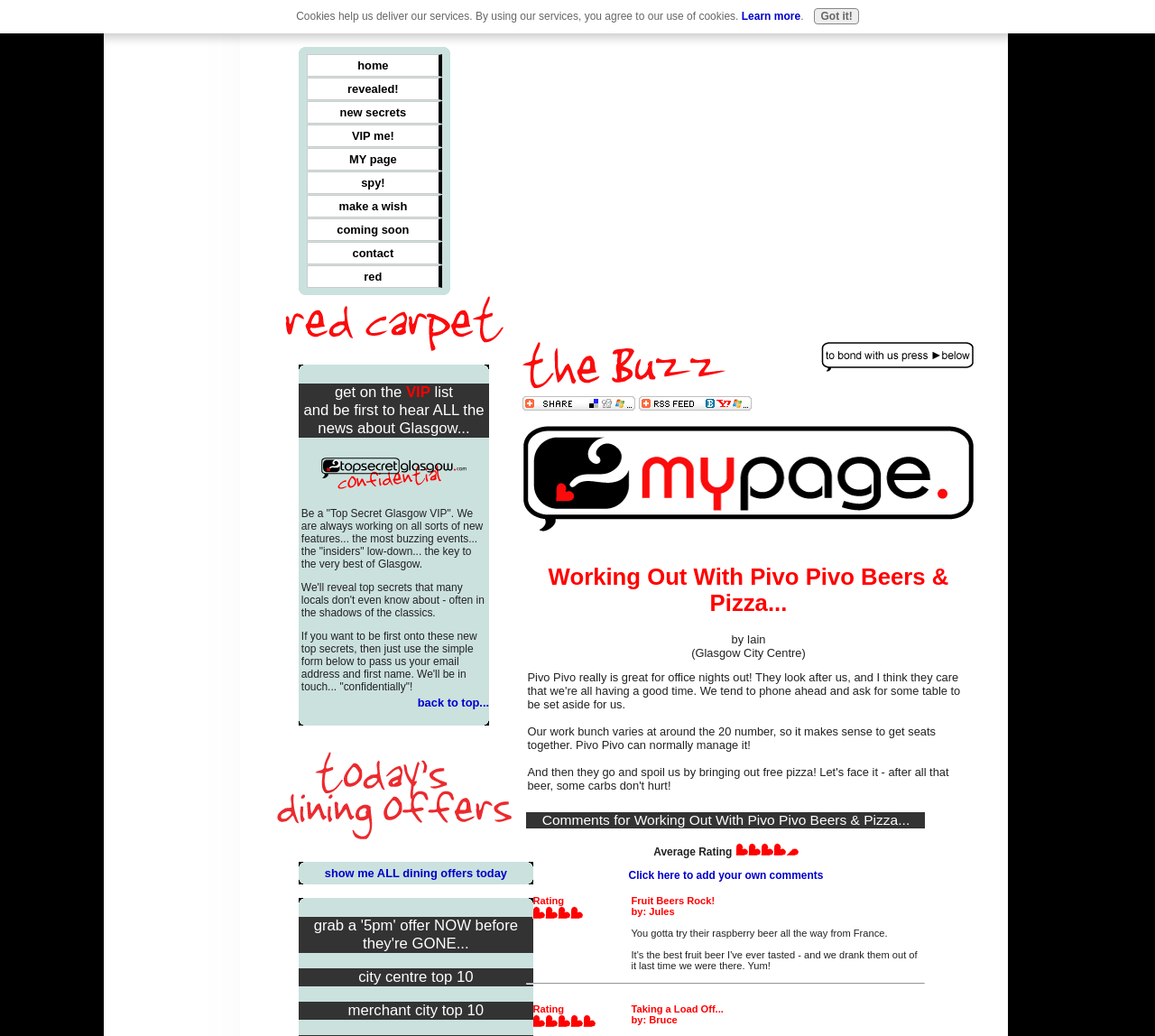Determine the bounding box for the UI element described here: "revealed!".

[0.266, 0.075, 0.383, 0.097]